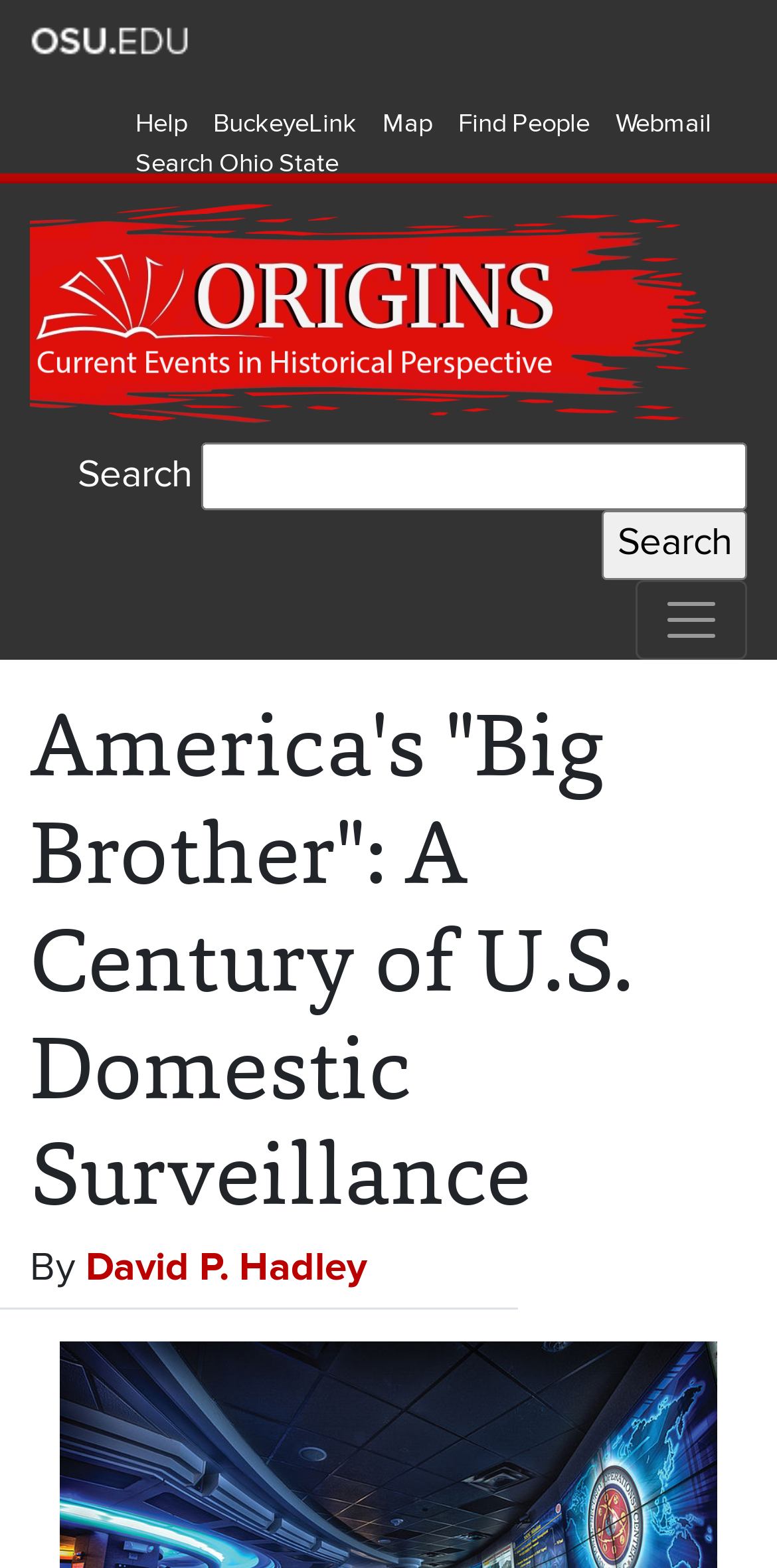From the element description aria-label="Toggle navigation", predict the bounding box coordinates of the UI element. The coordinates must be specified in the format (top-left x, top-left y, bottom-right x, bottom-right y) and should be within the 0 to 1 range.

[0.818, 0.37, 0.962, 0.421]